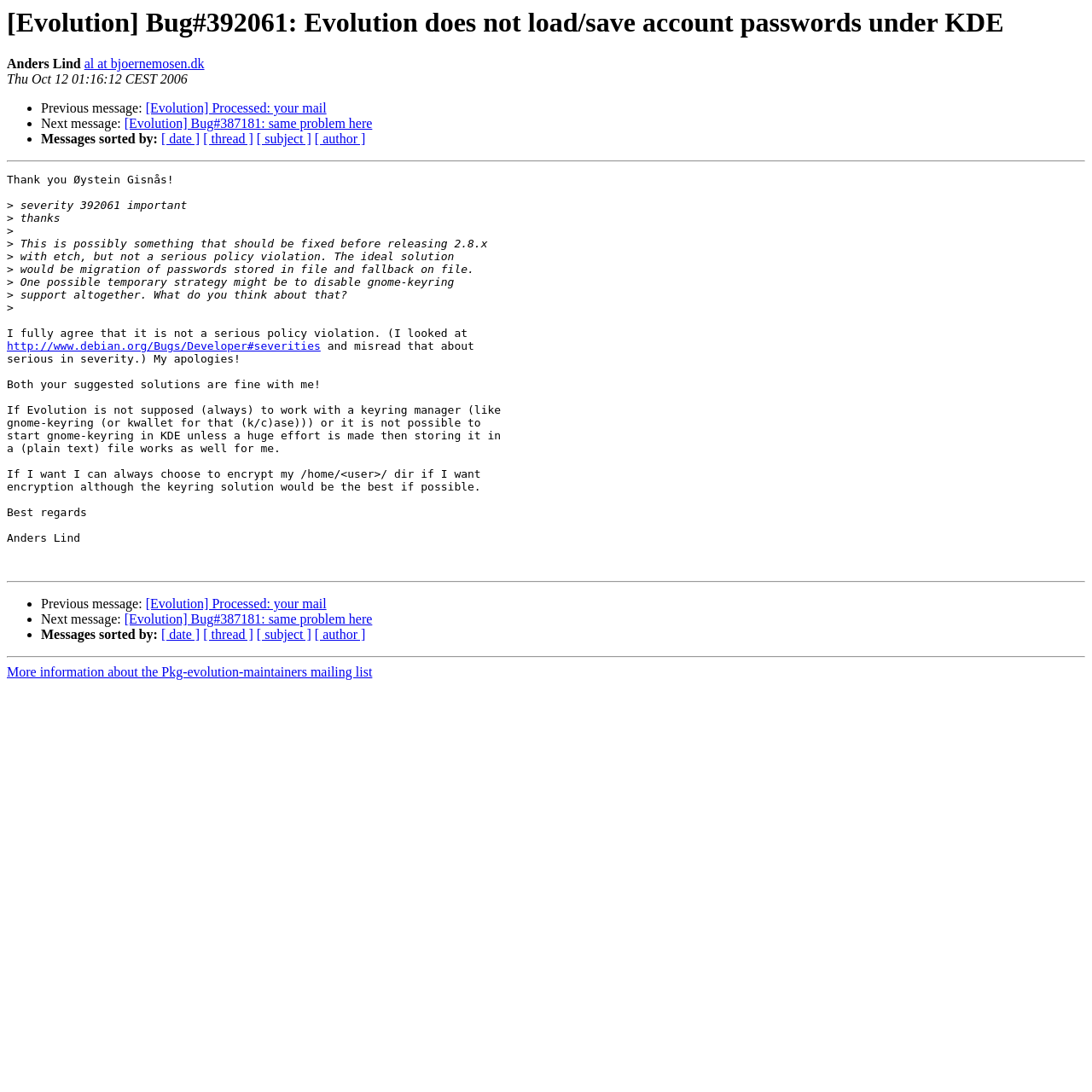Identify and provide the bounding box for the element described by: "[Evolution] Bug#387181: same problem here".

[0.114, 0.107, 0.341, 0.12]